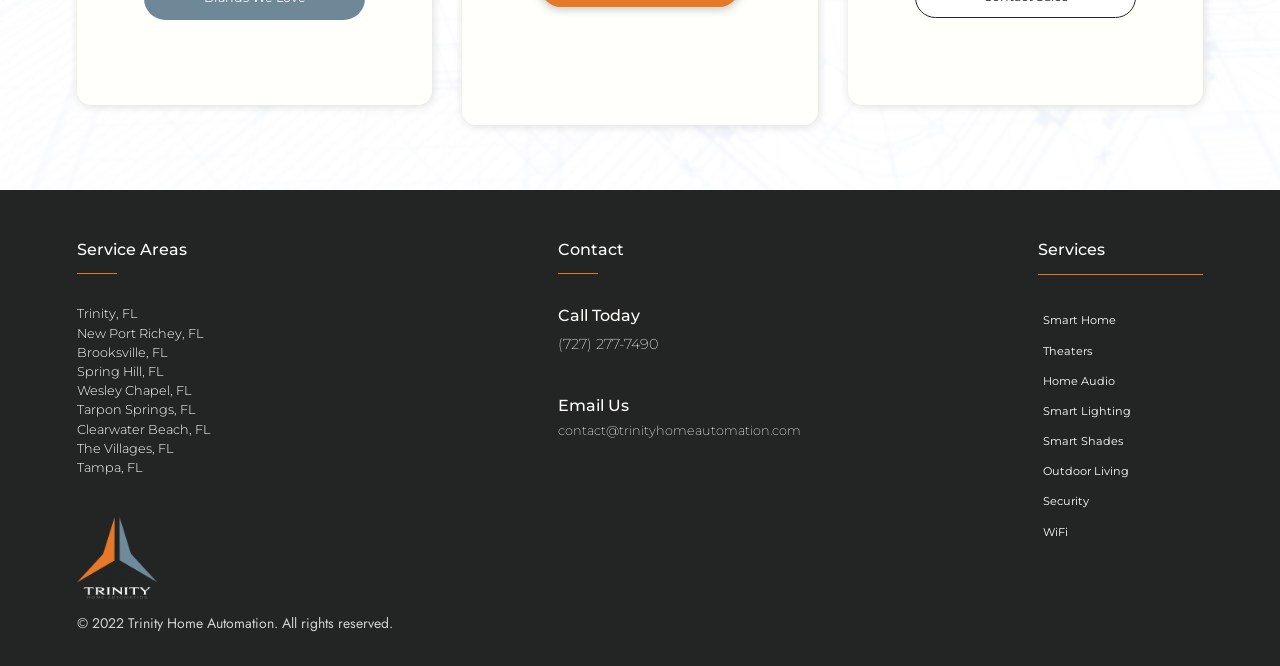Find the bounding box coordinates of the element's region that should be clicked in order to follow the given instruction: "Click on the 'Theaters' link". The coordinates should consist of four float numbers between 0 and 1, i.e., [left, top, right, bottom].

[0.811, 0.504, 0.857, 0.549]